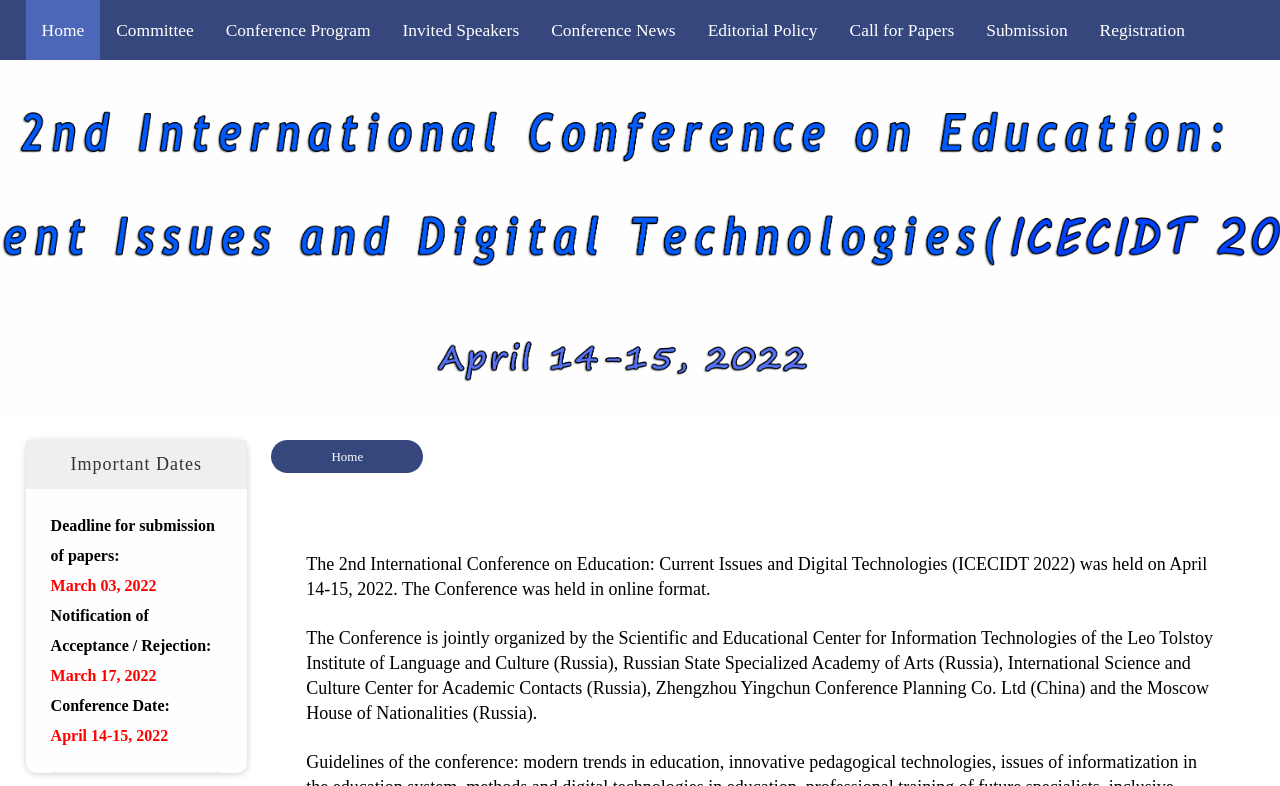Please determine the bounding box coordinates of the element's region to click in order to carry out the following instruction: "Click on the 'Submission' link". The coordinates should be four float numbers between 0 and 1, i.e., [left, top, right, bottom].

[0.758, 0.0, 0.847, 0.076]